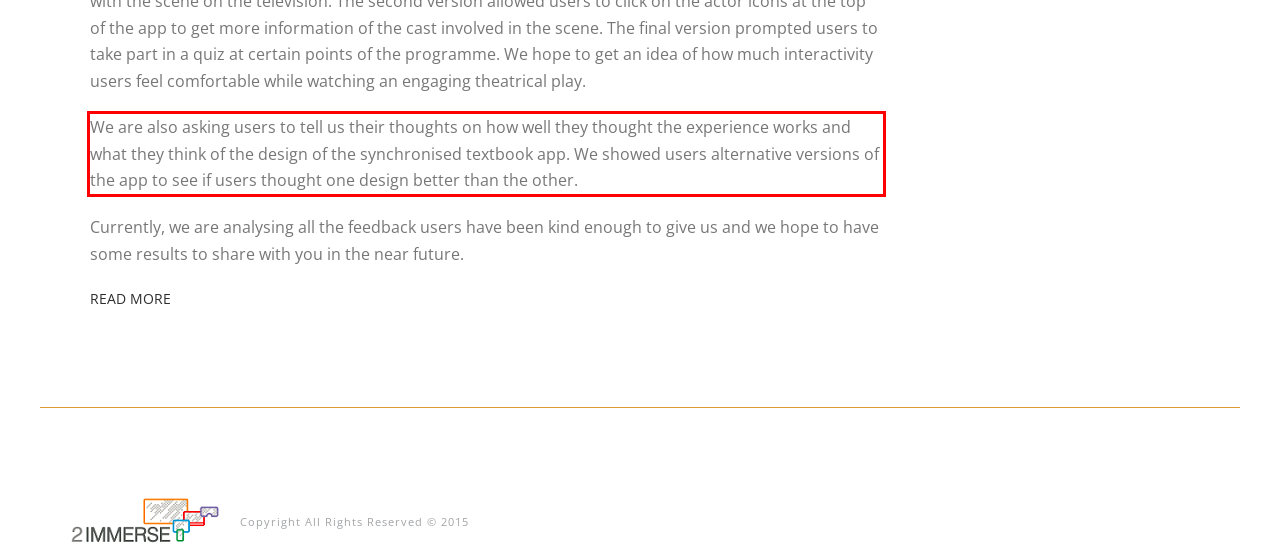Using the webpage screenshot, recognize and capture the text within the red bounding box.

We are also asking users to tell us their thoughts on how well they thought the experience works and what they think of the design of the synchronised textbook app. We showed users alternative versions of the app to see if users thought one design better than the other.